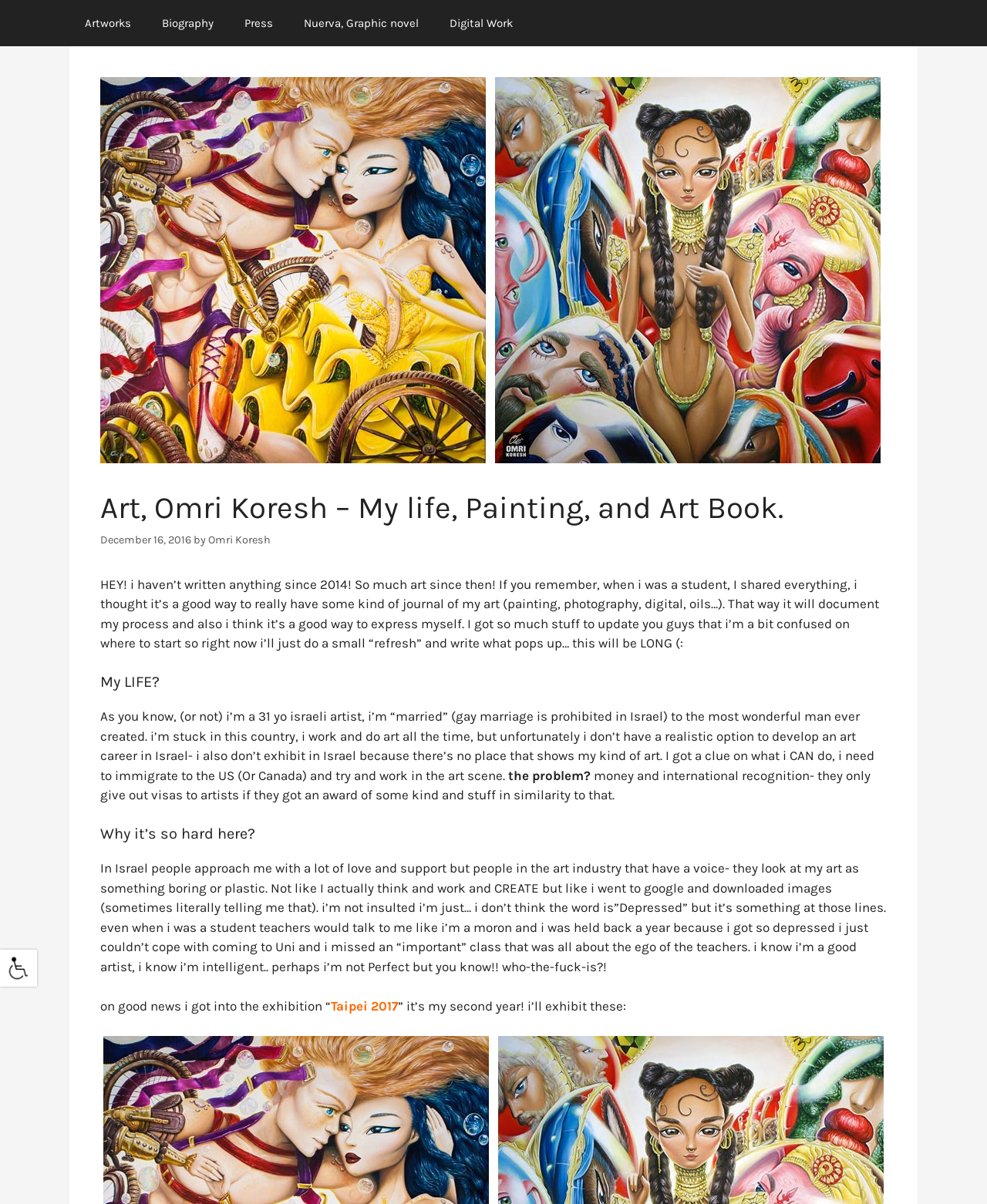Please identify the bounding box coordinates of the clickable area that will fulfill the following instruction: "Go to Artworks page". The coordinates should be in the format of four float numbers between 0 and 1, i.e., [left, top, right, bottom].

[0.07, 0.0, 0.148, 0.038]